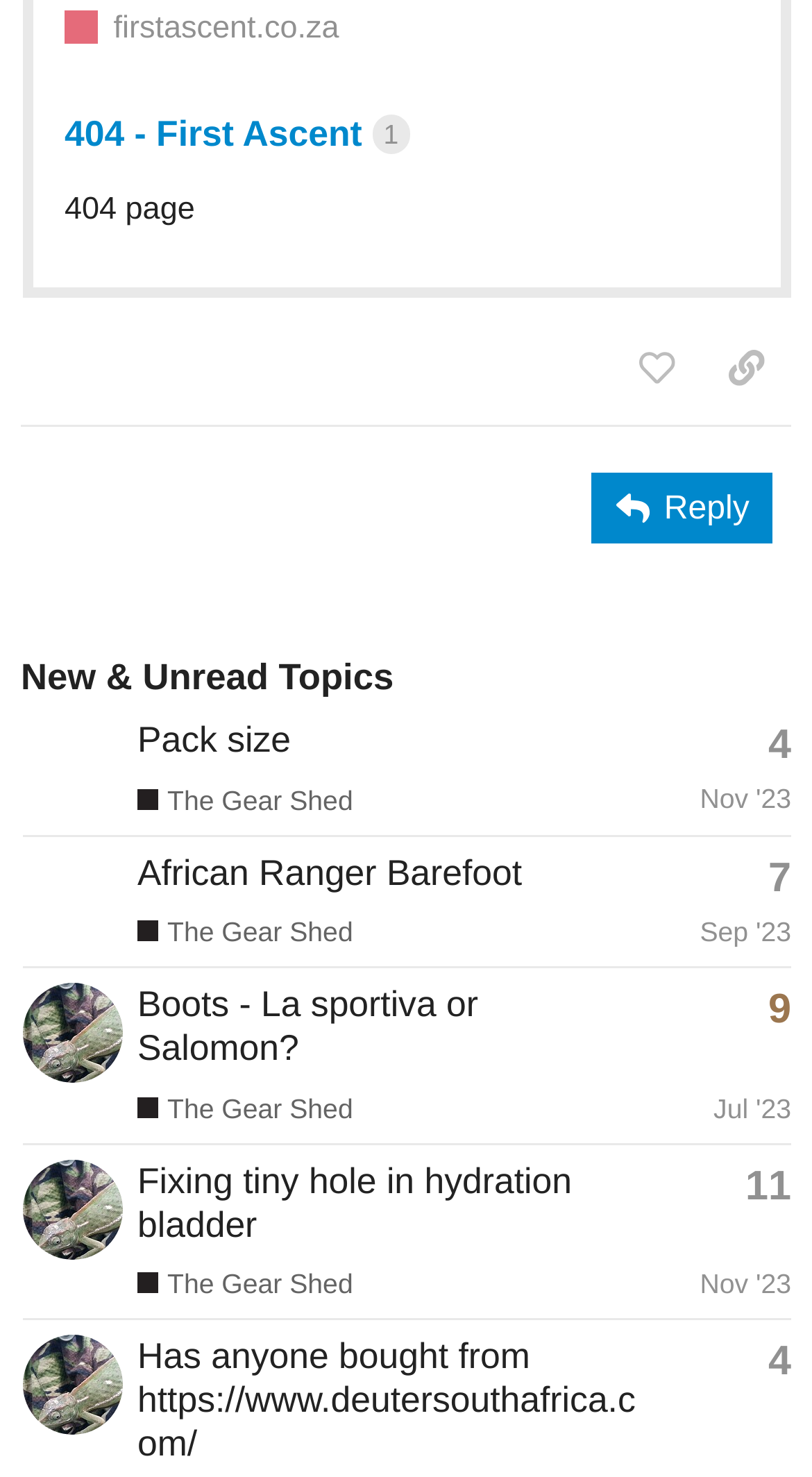Give the bounding box coordinates for the element described as: "Has anyone bought from https://www.deutersouthafrica.com/".

[0.169, 0.904, 0.783, 0.991]